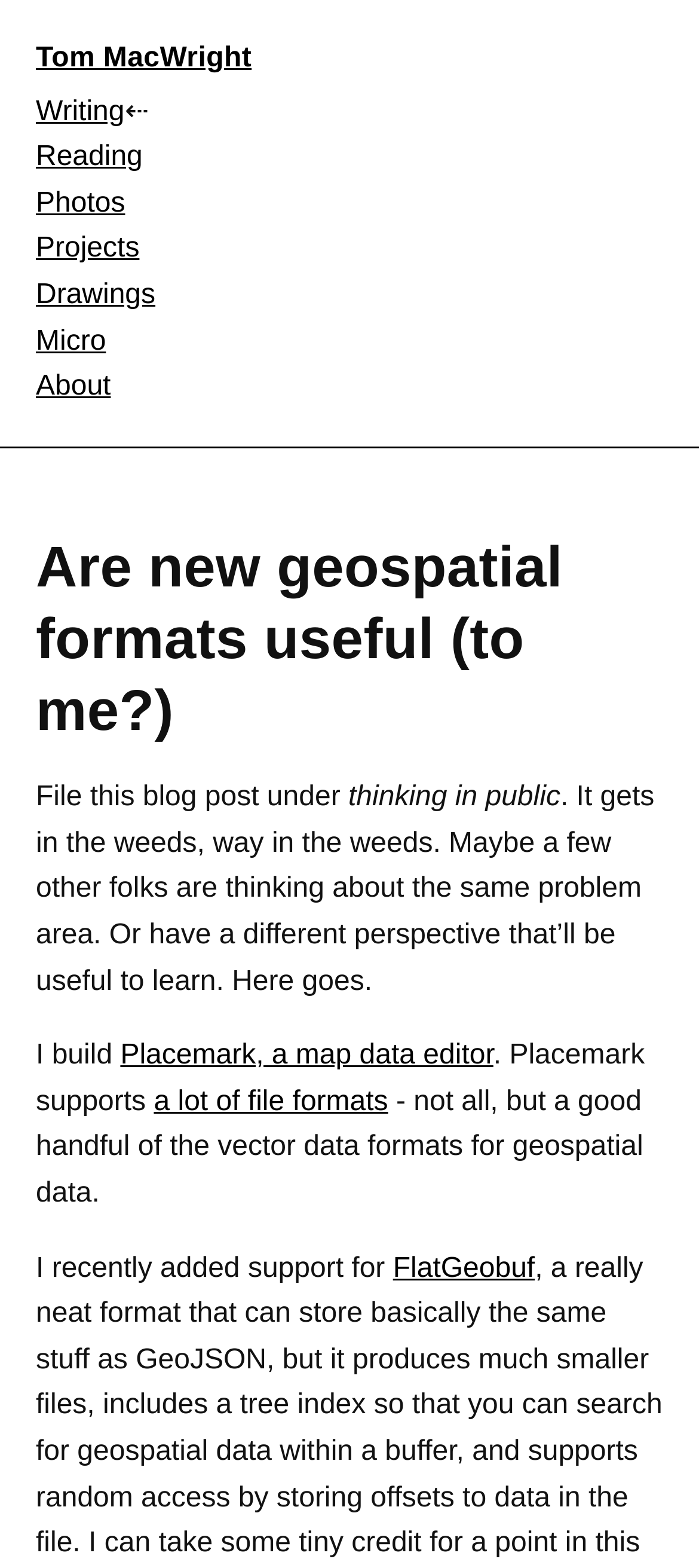Please identify the bounding box coordinates for the region that you need to click to follow this instruction: "view writing page".

[0.051, 0.061, 0.178, 0.081]